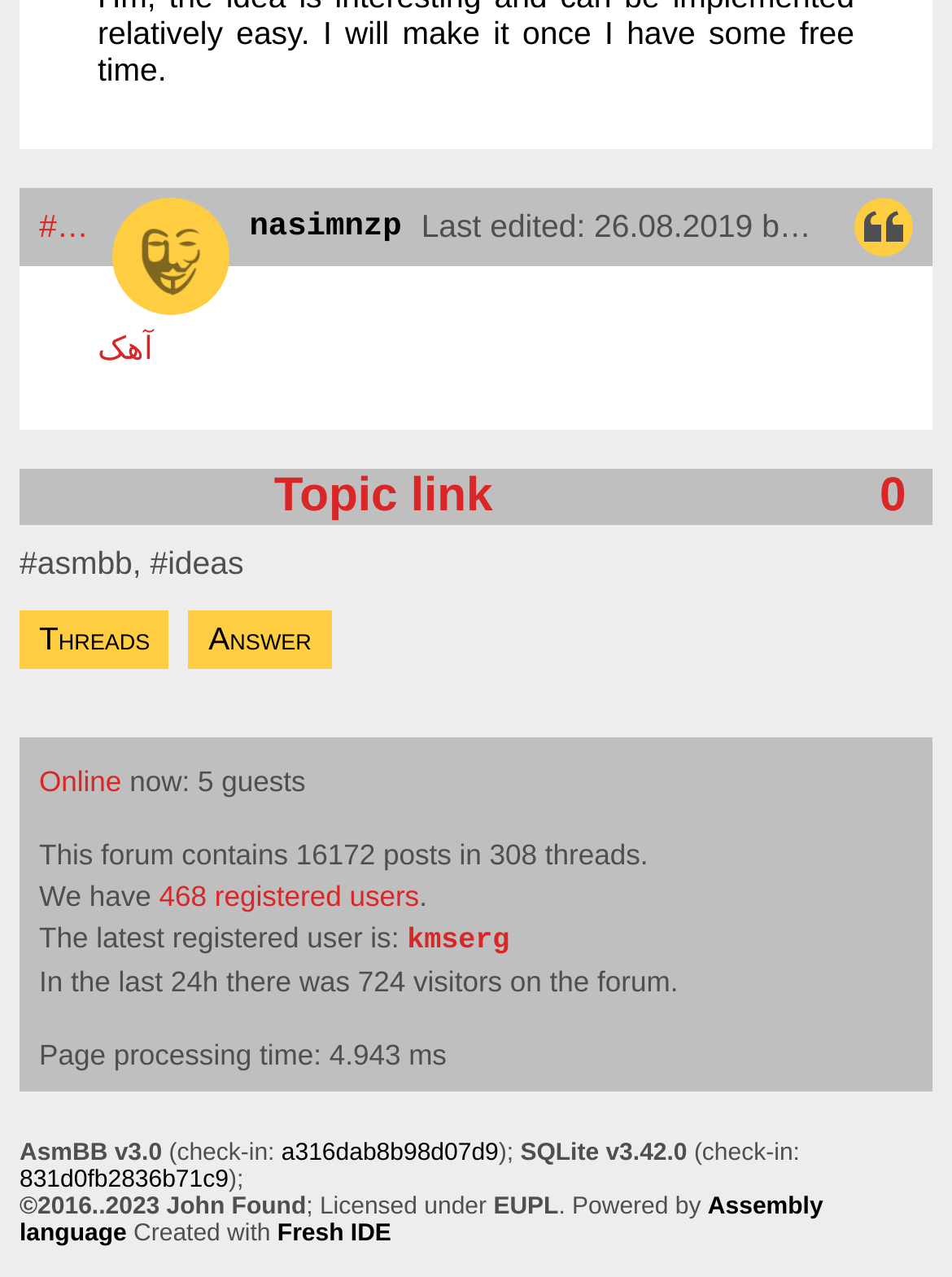Based on the element description "parent_node: #15946 title="Quote this post"", predict the bounding box coordinates of the UI element.

[0.897, 0.155, 0.959, 0.201]